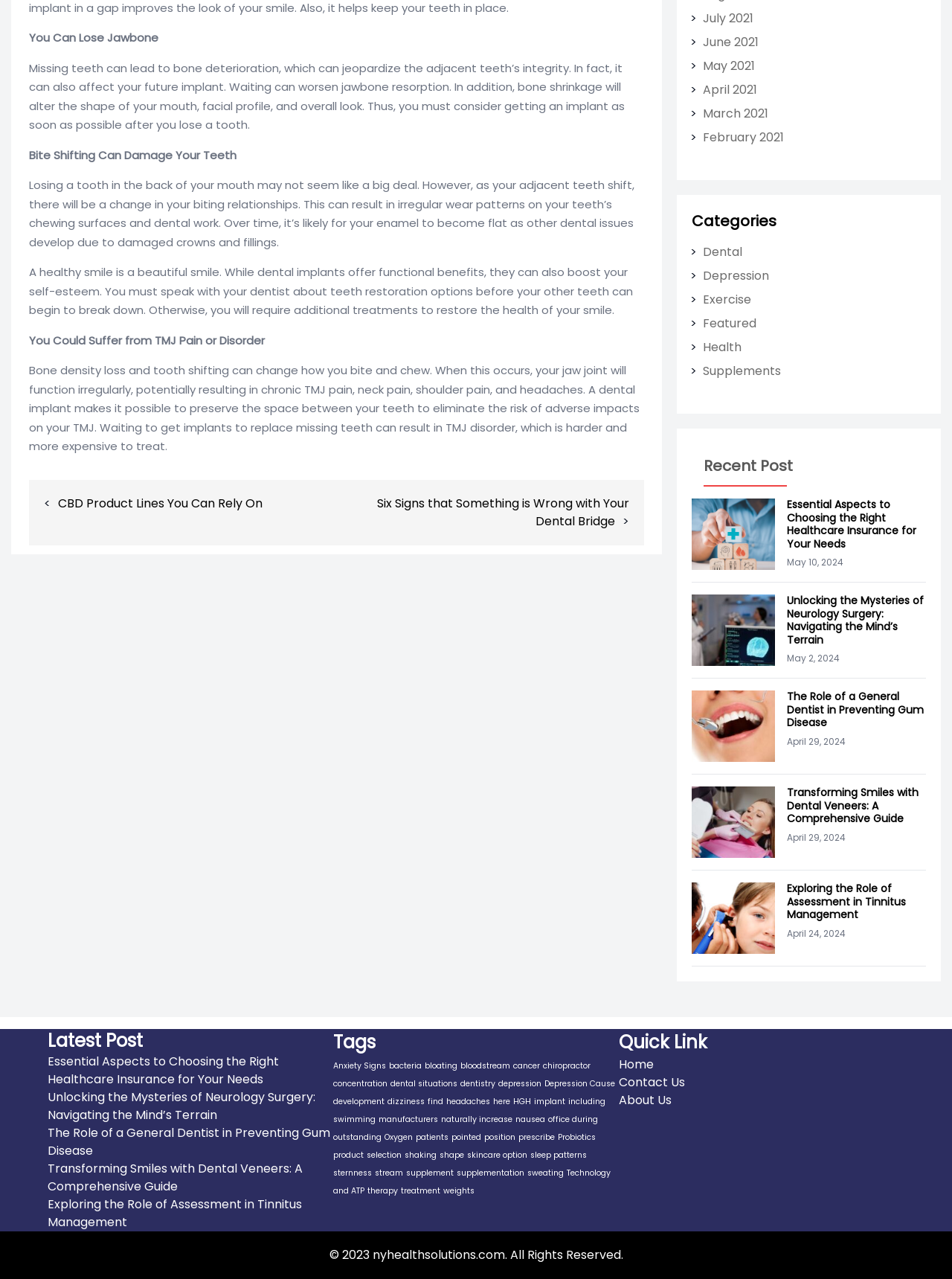Please analyze the image and provide a thorough answer to the question:
What is the consequence of bone density loss and tooth shifting?

According to the webpage, bone density loss and tooth shifting can change how you bite and chew, leading to irregular jaw joint function, which can result in chronic TMJ pain, neck pain, shoulder pain, and headaches. A dental implant can help preserve the space between teeth and eliminate the risk of adverse impacts on the TMJ.